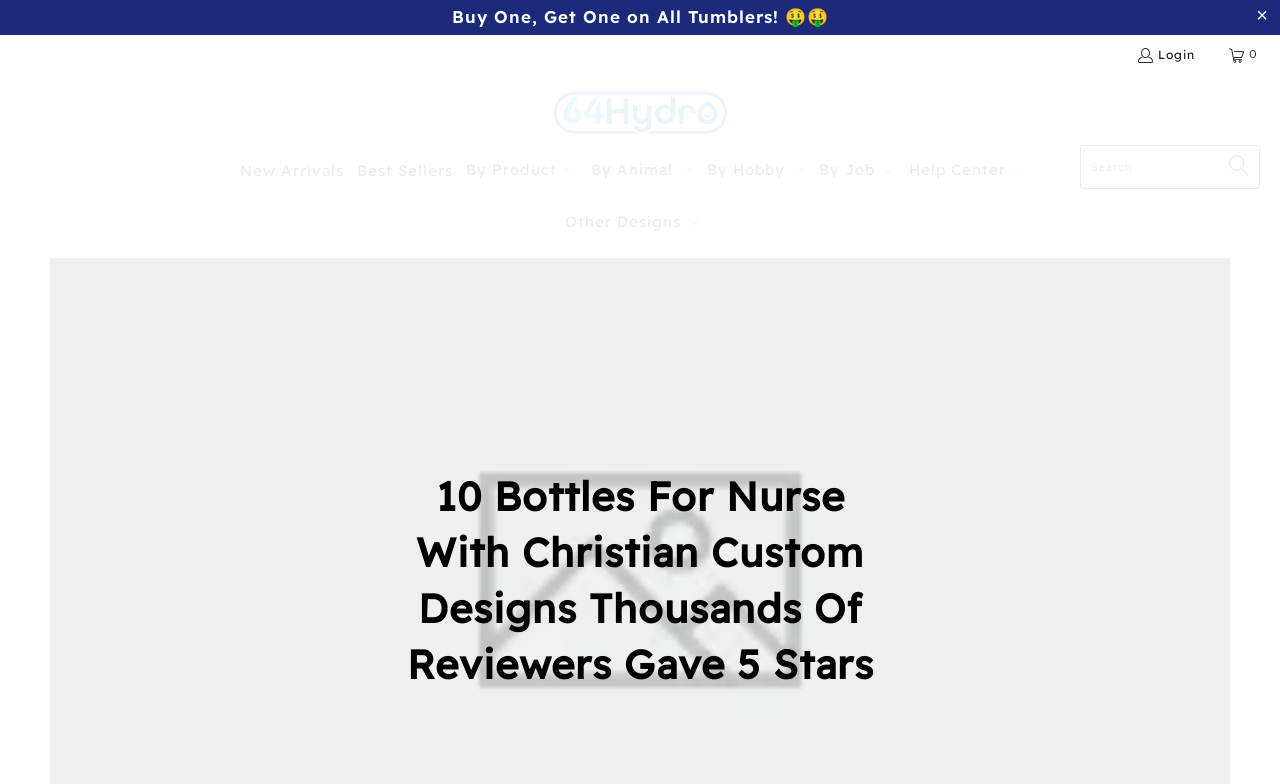Write a detailed summary of the webpage, including text, images, and layout.

This webpage appears to be an e-commerce product page. At the top, there is a navigation menu with several links, including "New Arrivals", "Best Sellers", and others. Below the navigation menu, there is a prominent heading that reads "10 Bottles For Nurse With Christian Custom Designs Thousands Of Reviewers Gave 5 Stars". 

On the top-right corner, there are three links: "Buy One, Get One on All Tumblers!", "Login", and a cart icon with a "0" badge. 

In the middle of the page, there is a large image of the product, a custom-designed bottle, with the brand name "64Hydro" written above it. 

On the left side of the page, there is a search textbox with a placeholder text "Search". 

The page also features several buttons categorized by product, animal, hobby, job, and help center, which are likely filters or navigation options for the product catalog.